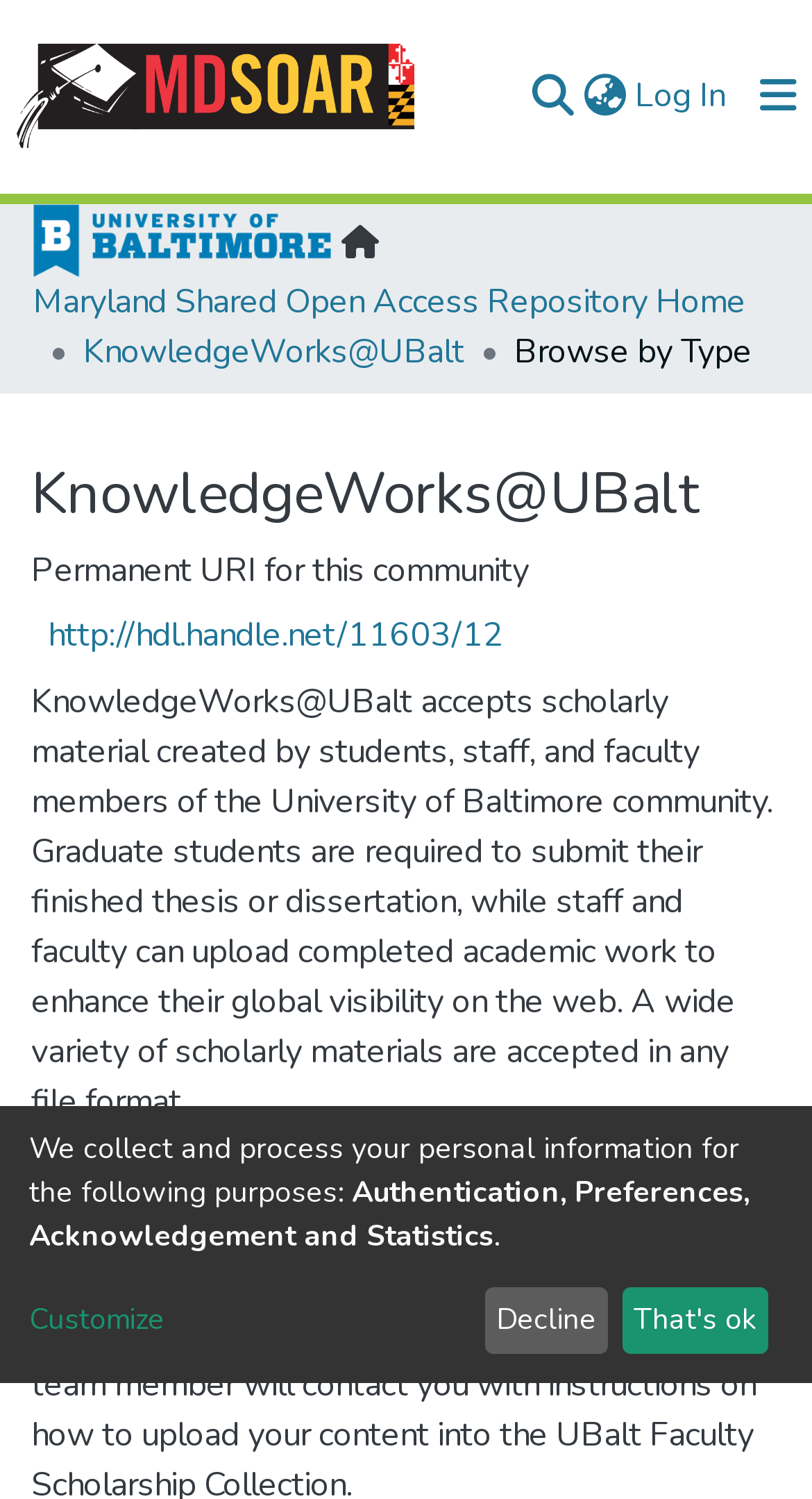How can I submit material to KnowledgeWorks@UBalt?
Your answer should be a single word or phrase derived from the screenshot.

Register as a member